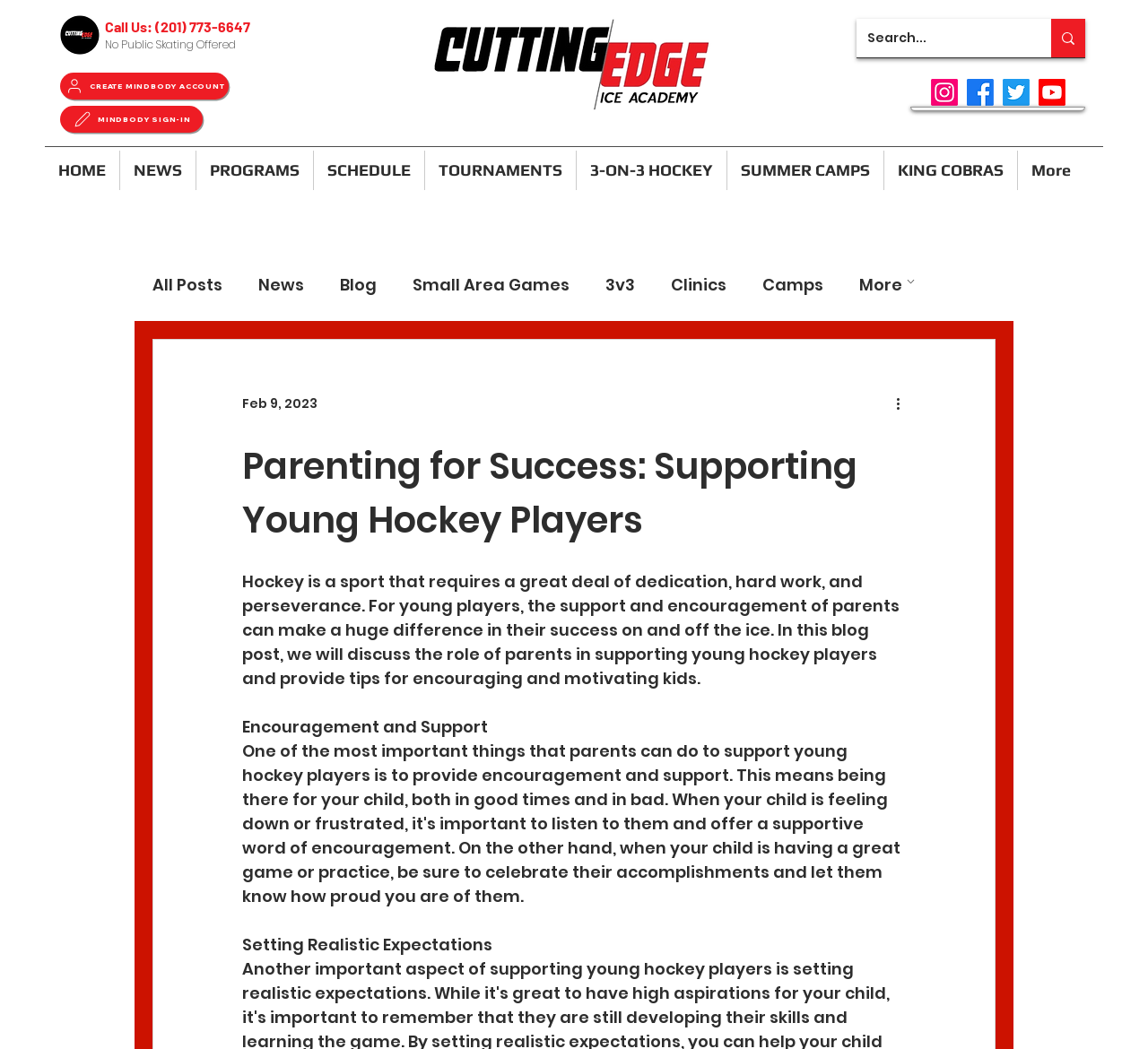What social media platforms are linked?
Analyze the image and provide a thorough answer to the question.

I found the social media links by looking at the 'Social Bar' section at the bottom of the webpage, which contains icons and links to Facebook and Twitter.